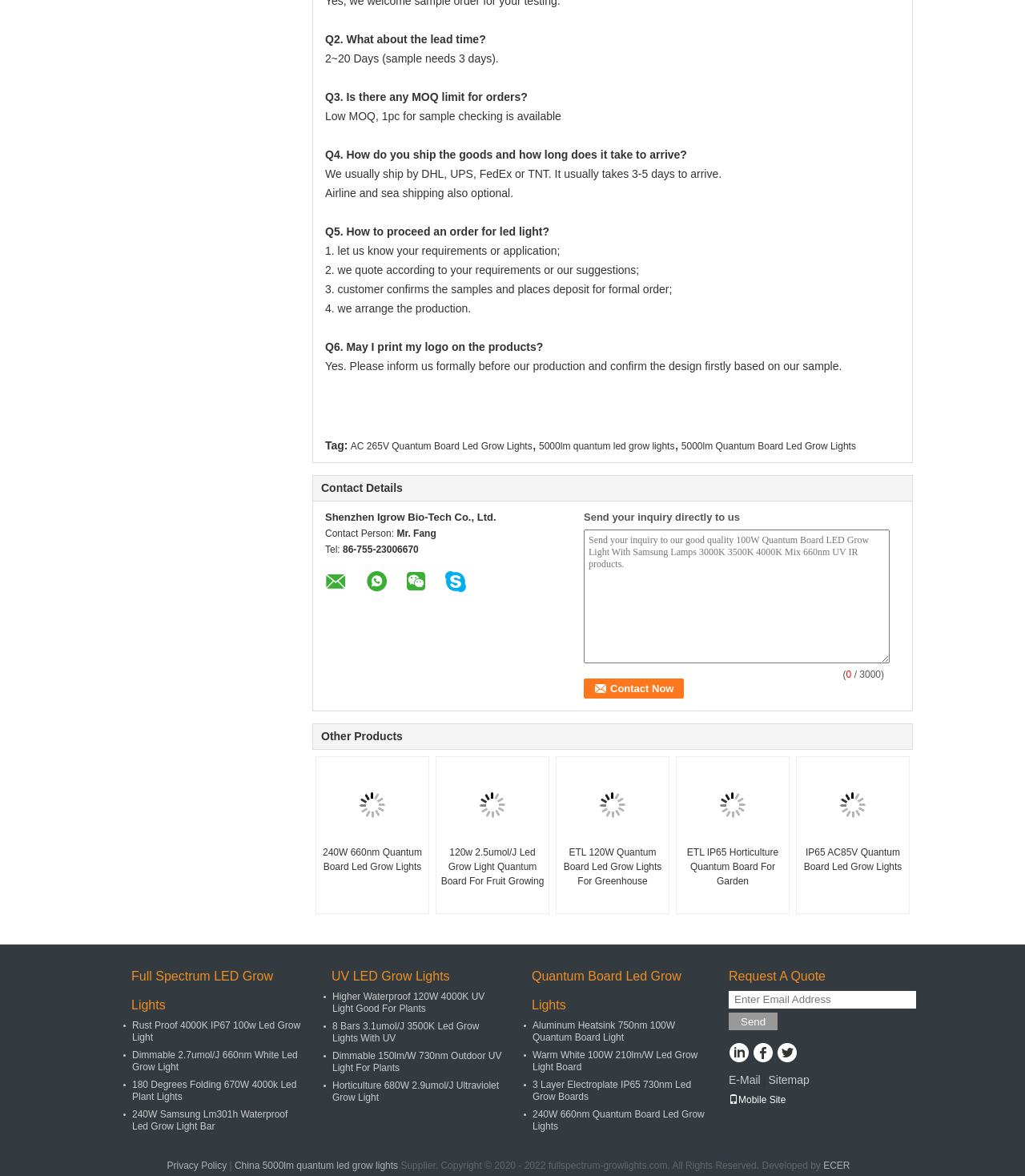Locate the bounding box coordinates of the region to be clicked to comply with the following instruction: "Check the 'Other Products' section". The coordinates must be four float numbers between 0 and 1, in the form [left, top, right, bottom].

[0.313, 0.621, 0.393, 0.632]